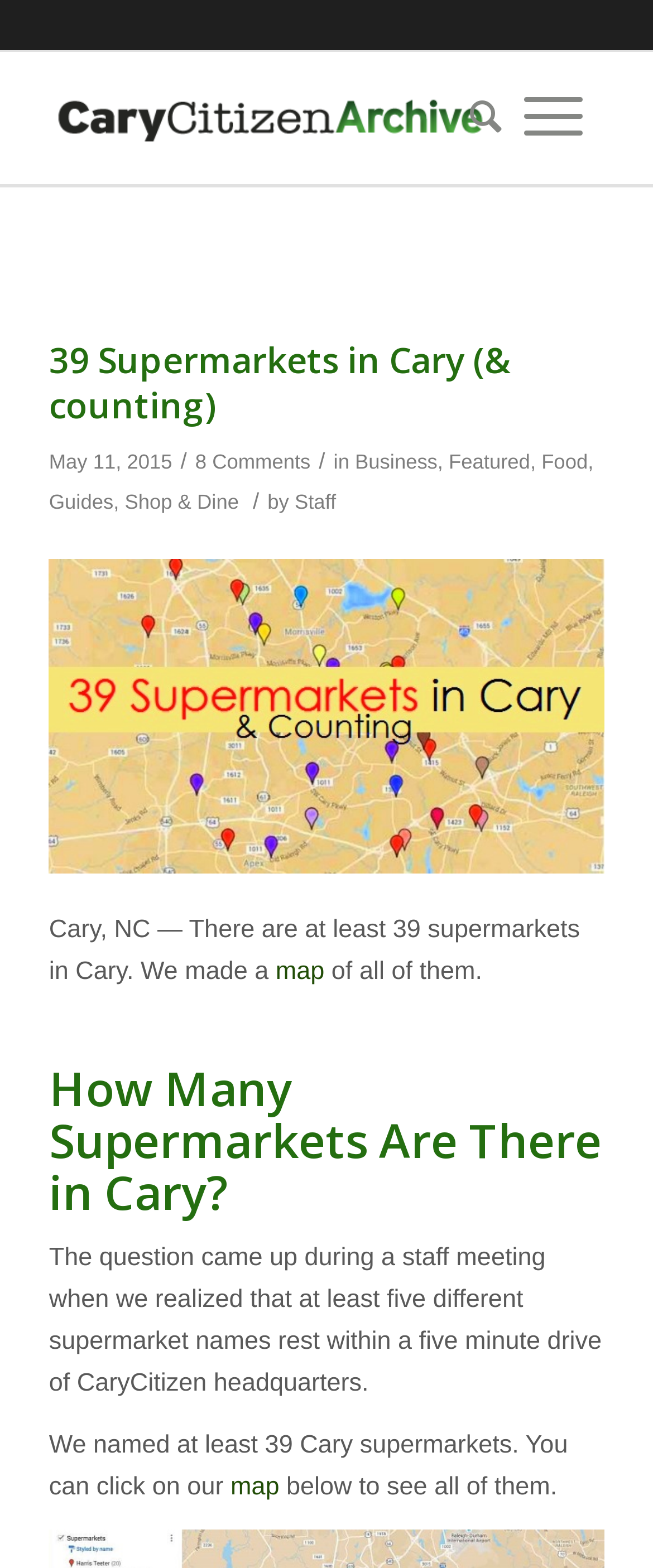Can you provide the bounding box coordinates for the element that should be clicked to implement the instruction: "Explore the 'Shop & Dine' category"?

[0.191, 0.313, 0.366, 0.328]